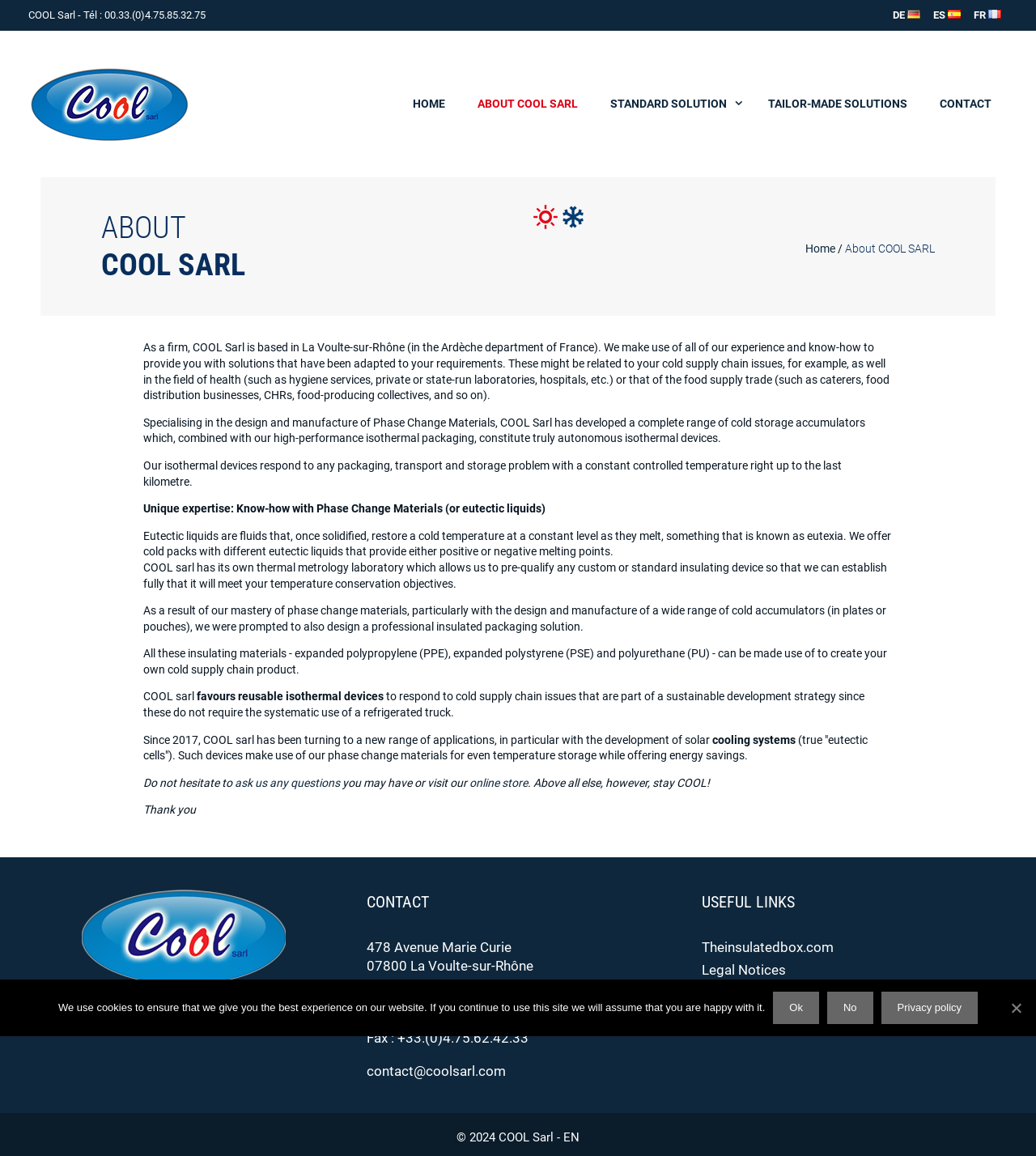Identify the bounding box coordinates of the section that should be clicked to achieve the task described: "Click the 'DE' language link".

[0.862, 0.008, 0.888, 0.018]